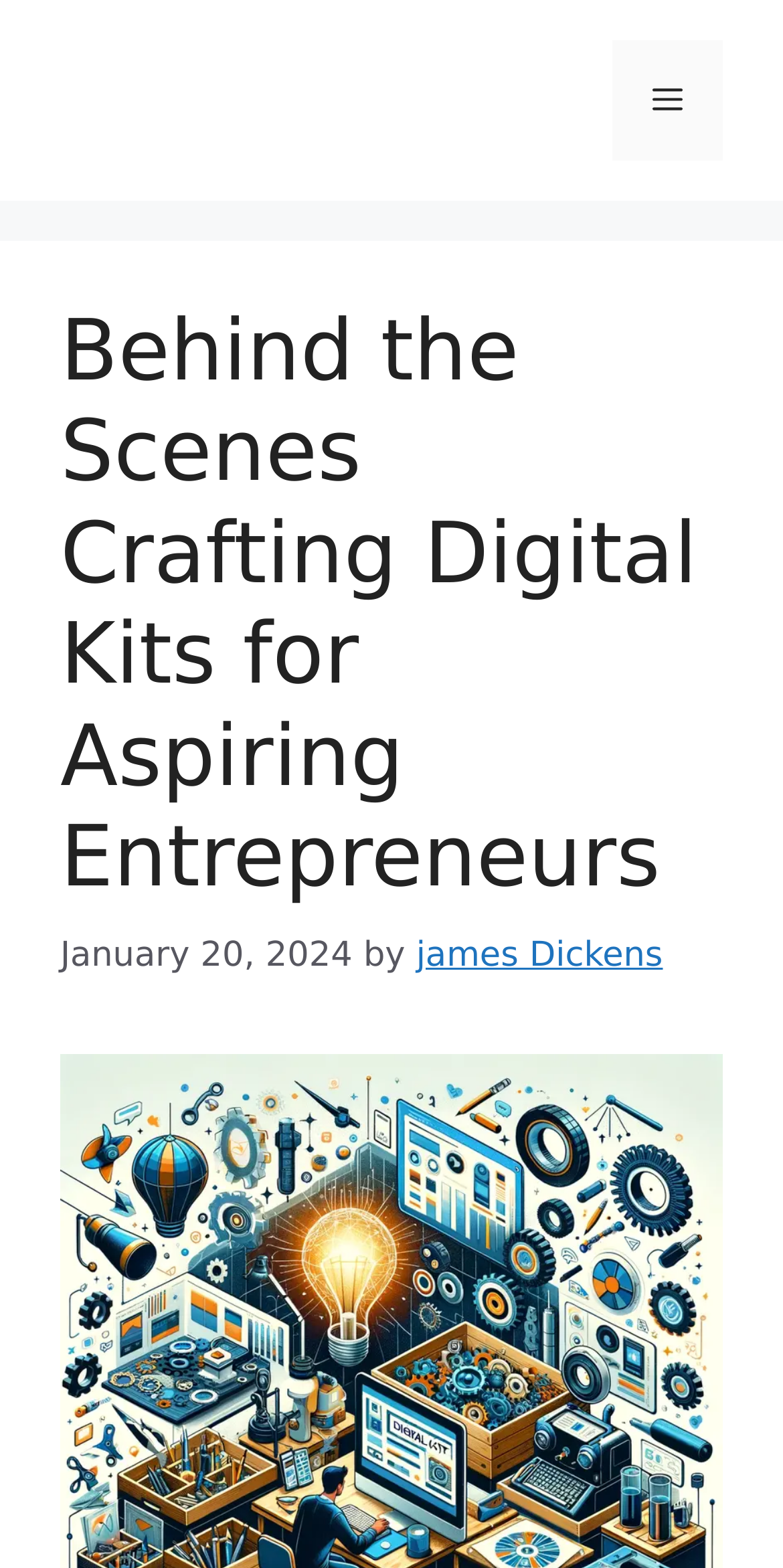Provide a one-word or one-phrase answer to the question:
What is the type of content in the header section?

Article header